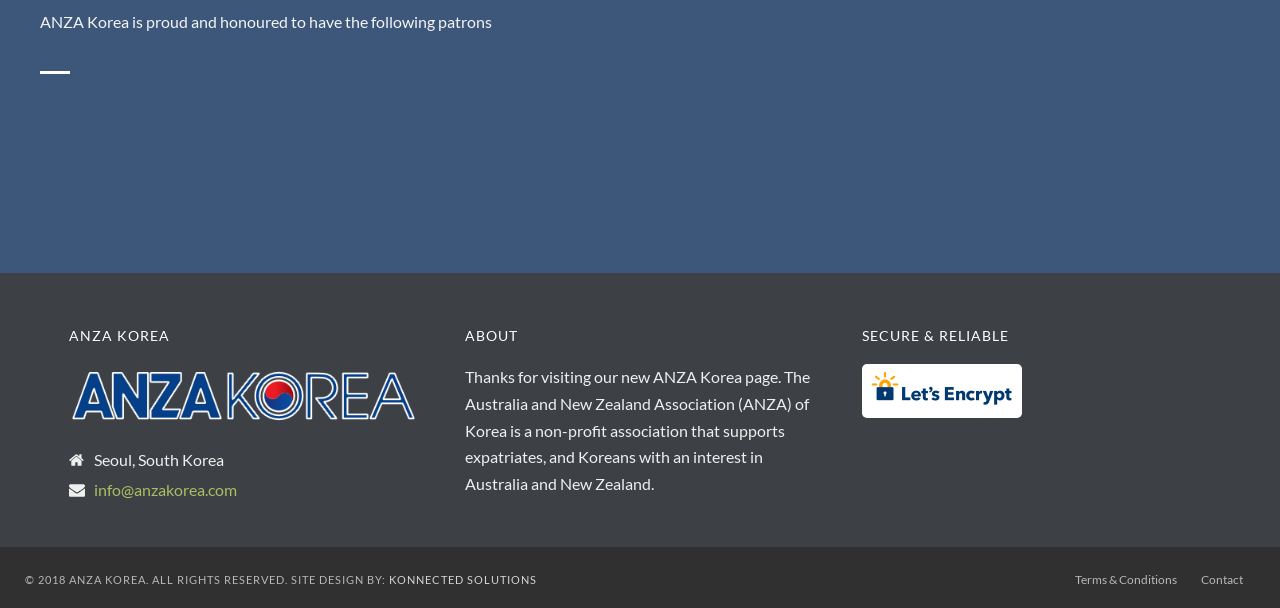Ascertain the bounding box coordinates for the UI element detailed here: "KONNECTED SOLUTIONS". The coordinates should be provided as [left, top, right, bottom] with each value being a float between 0 and 1.

[0.304, 0.943, 0.42, 0.964]